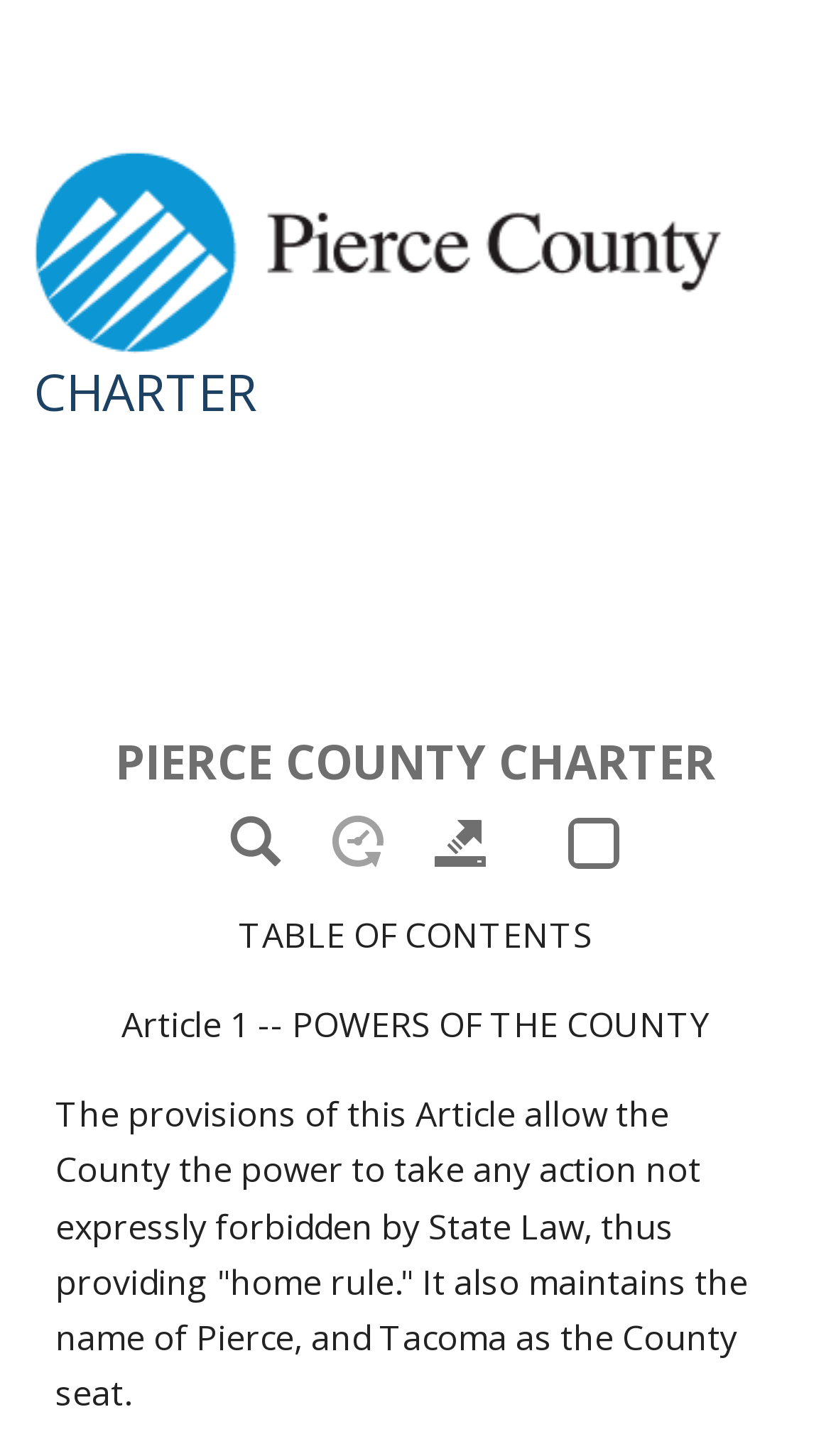Please indicate the bounding box coordinates of the element's region to be clicked to achieve the instruction: "Click the Home link". Provide the coordinates as four float numbers between 0 and 1, i.e., [left, top, right, bottom].

[0.029, 0.0, 0.203, 0.081]